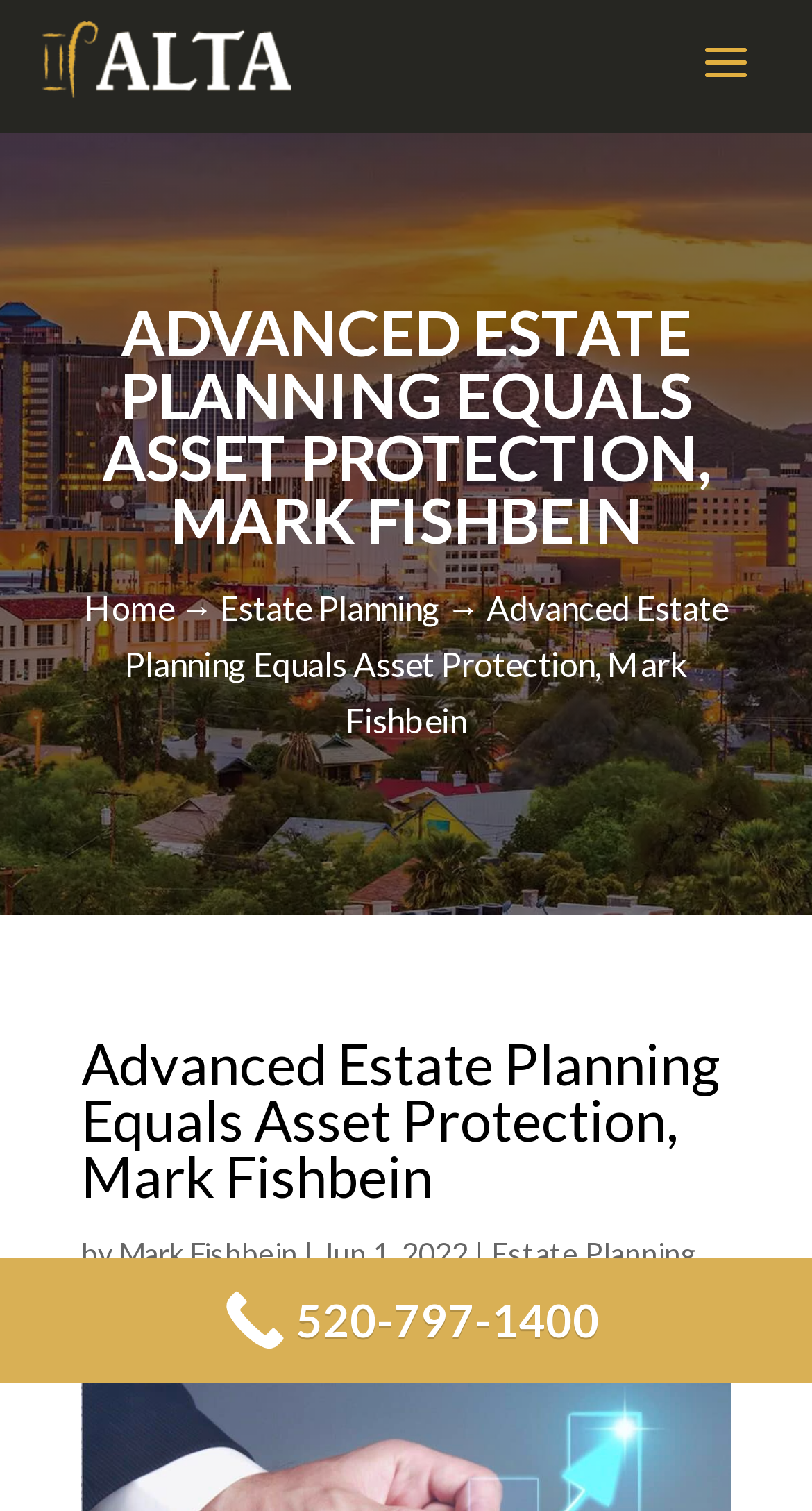When was the article published? Analyze the screenshot and reply with just one word or a short phrase.

Jun 1, 2022